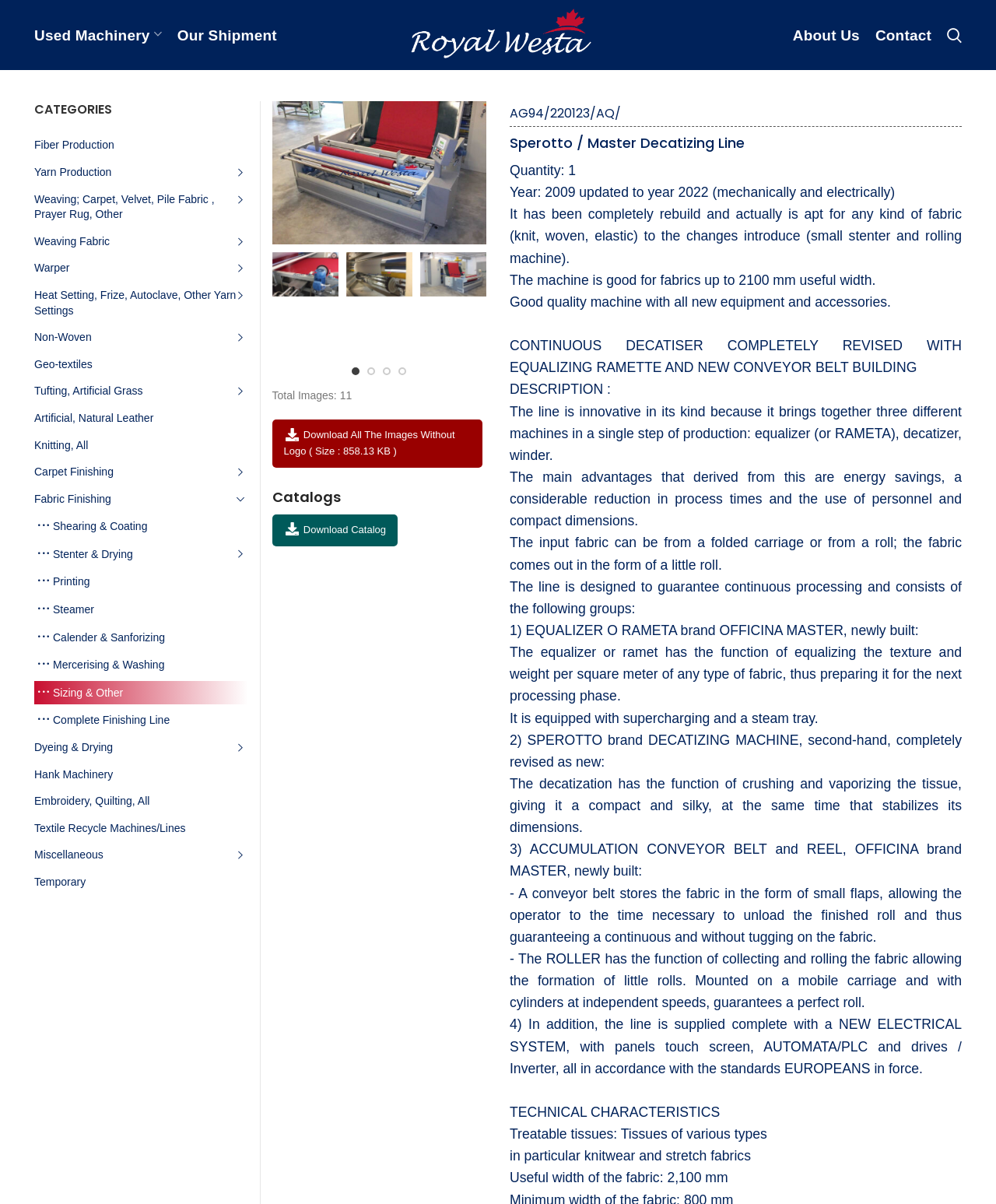Answer the question with a single word or phrase: 
How many images are available for download?

11